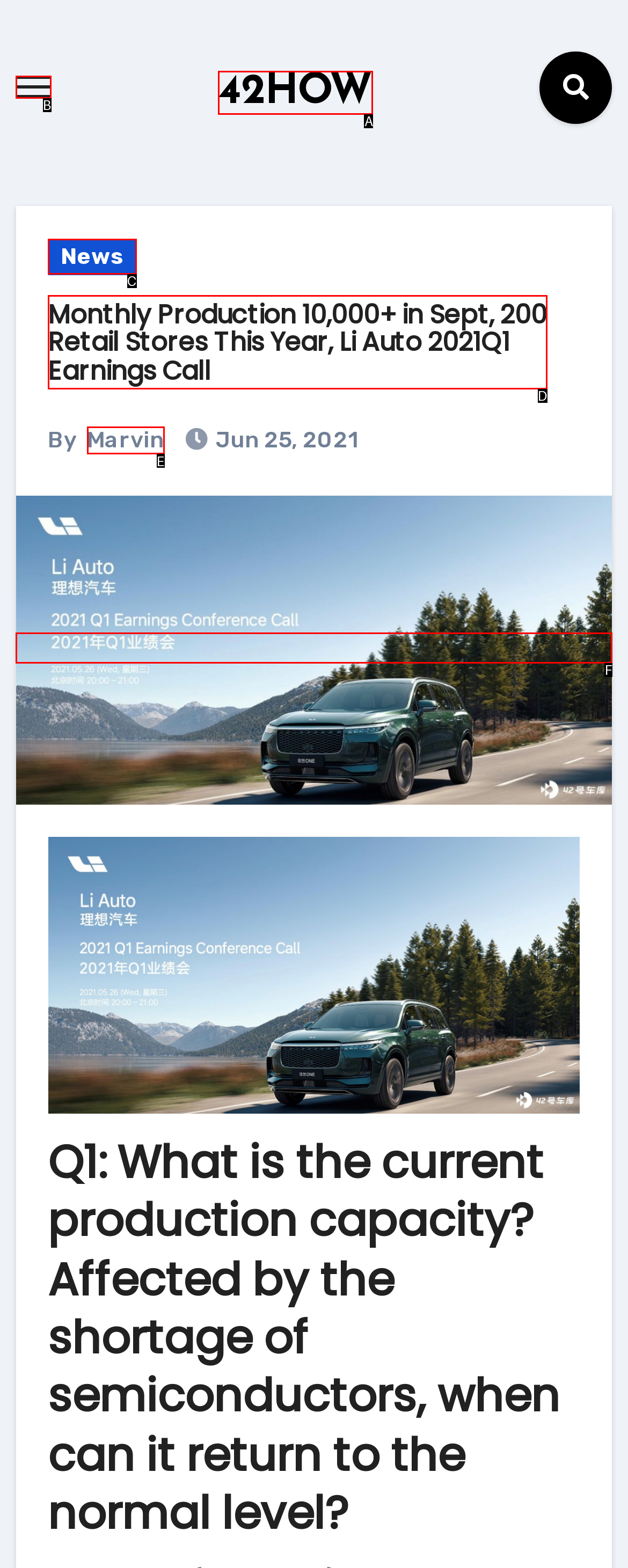Given the description: News, identify the corresponding option. Answer with the letter of the appropriate option directly.

C